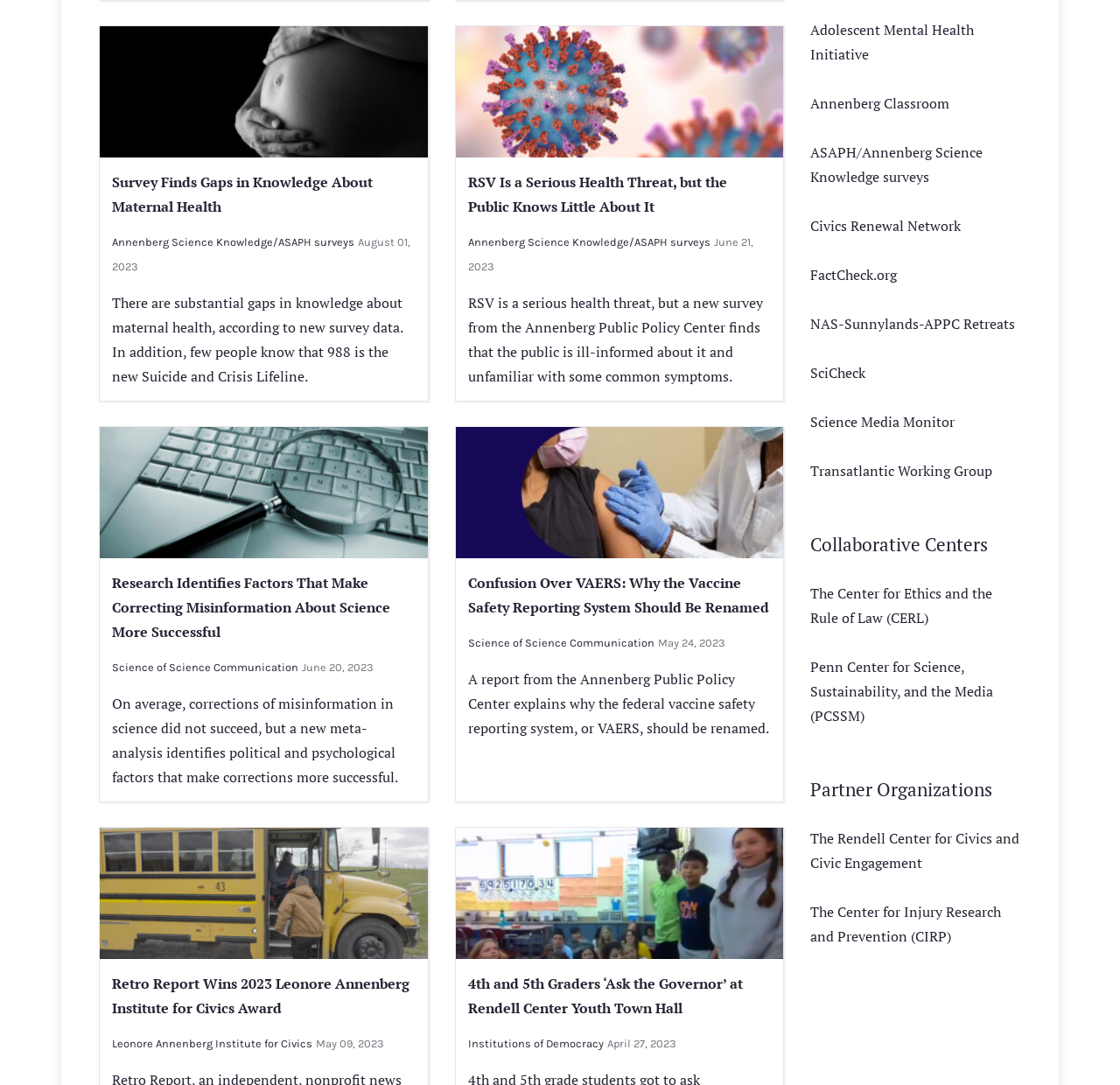Please identify the bounding box coordinates of the element that needs to be clicked to execute the following command: "Read about Survey Finds Gaps in Knowledge About Maternal Health". Provide the bounding box using four float numbers between 0 and 1, formatted as [left, top, right, bottom].

[0.1, 0.156, 0.371, 0.202]